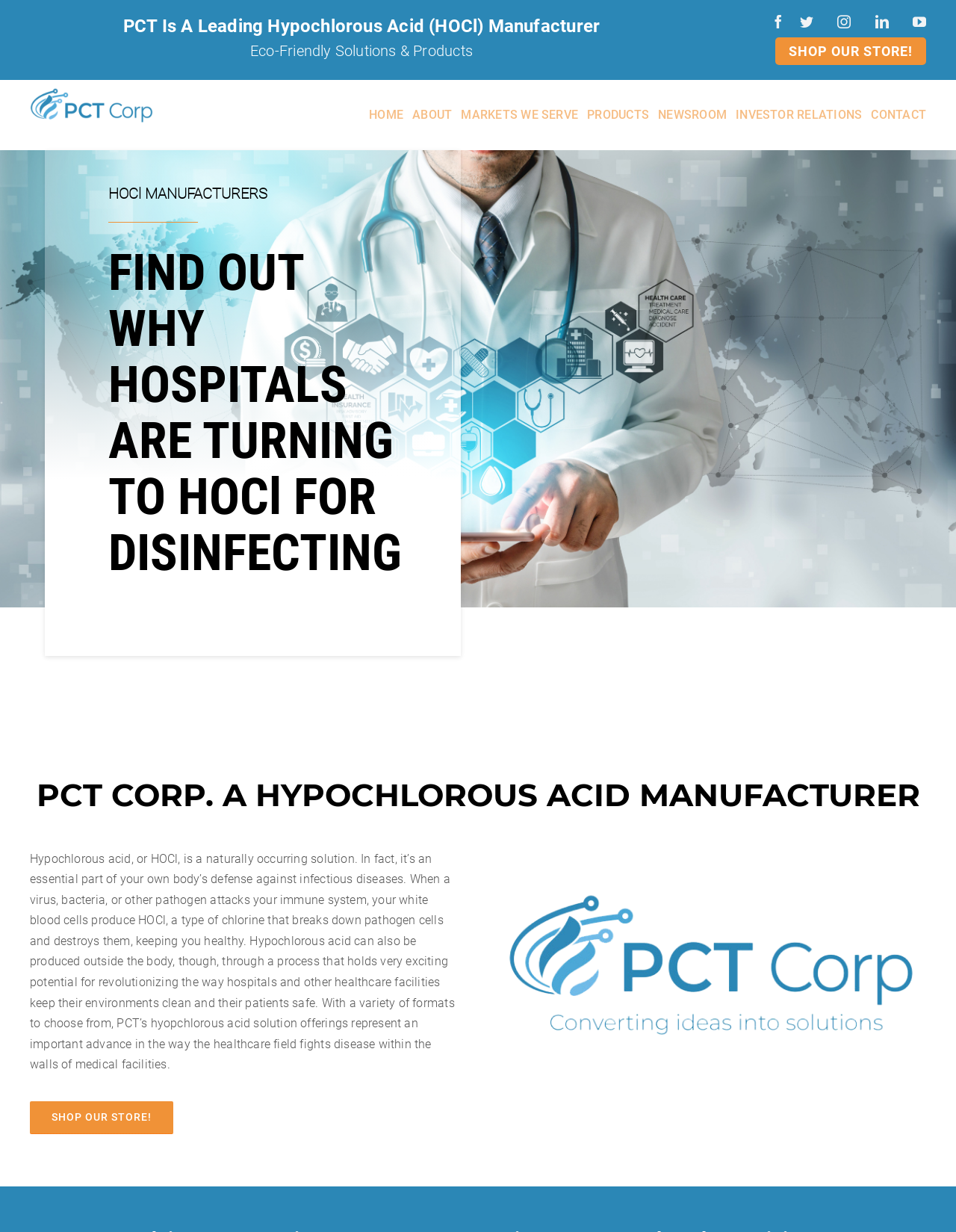Identify the bounding box of the HTML element described here: "parent_node: Name * name="author"". Provide the coordinates as four float numbers between 0 and 1: [left, top, right, bottom].

None